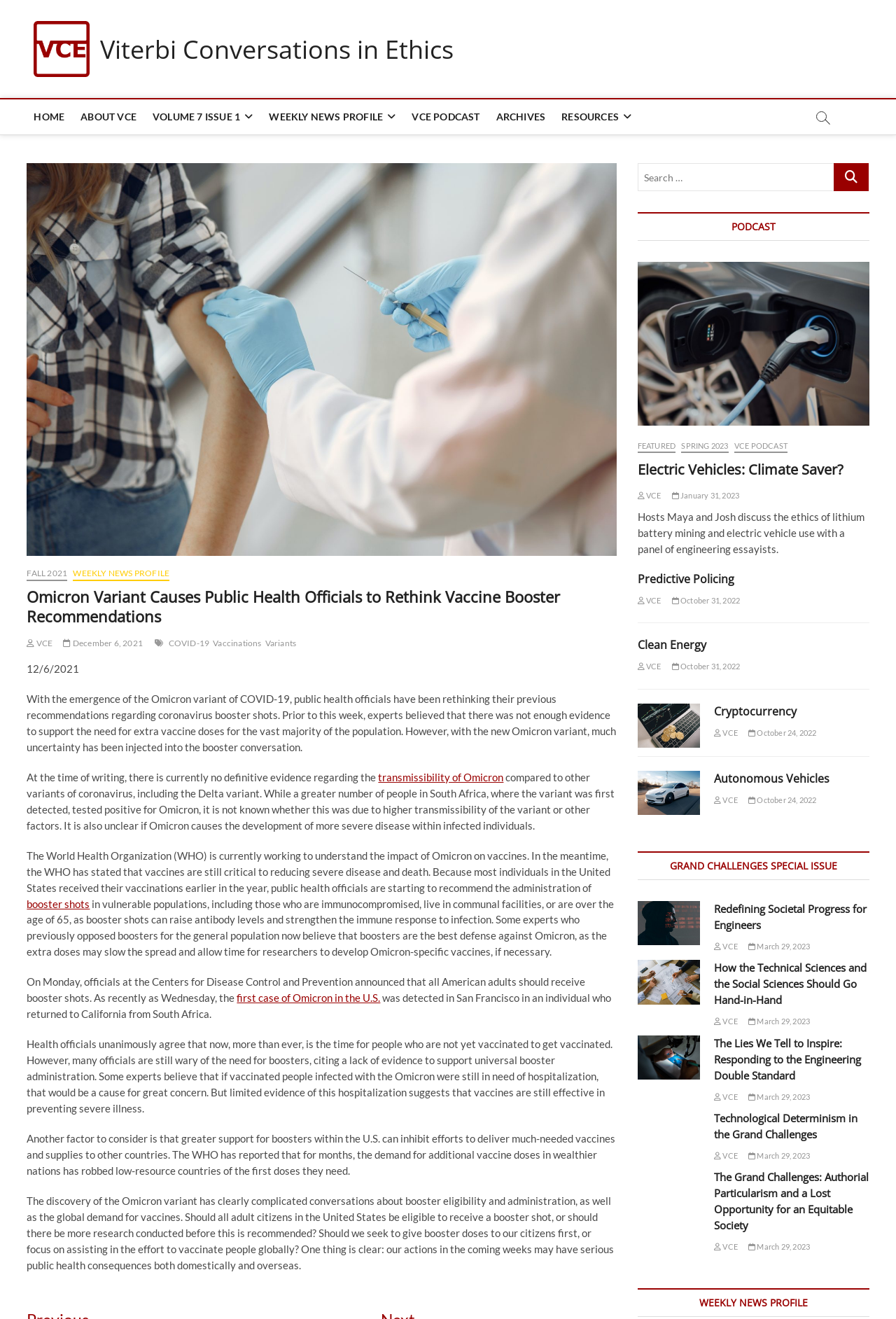Provide a short answer using a single word or phrase for the following question: 
What is the topic of the main article?

Omicron Variant and Vaccine Boosters